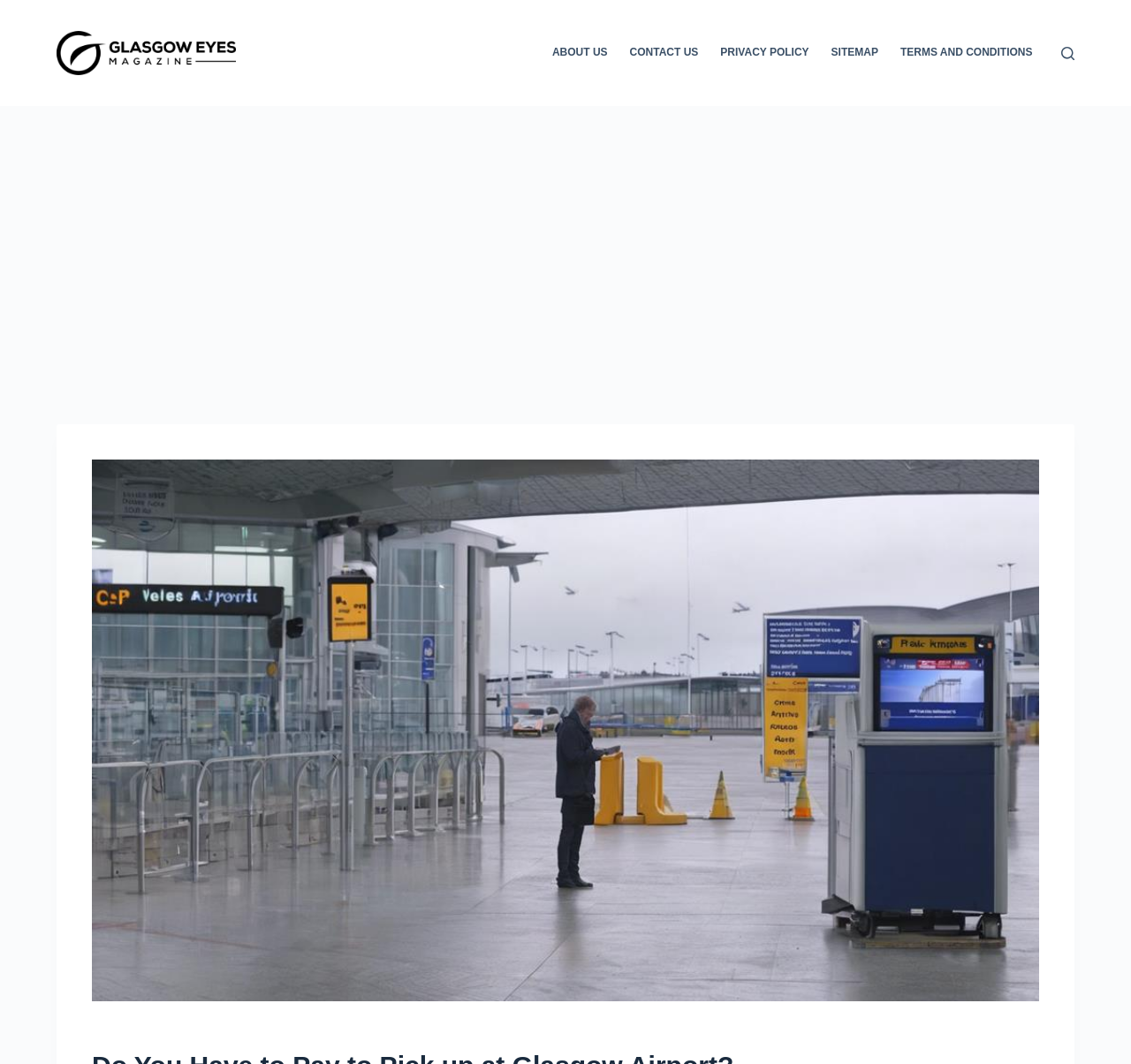Provide a brief response to the question below using a single word or phrase: 
How many menu items are in the header?

5